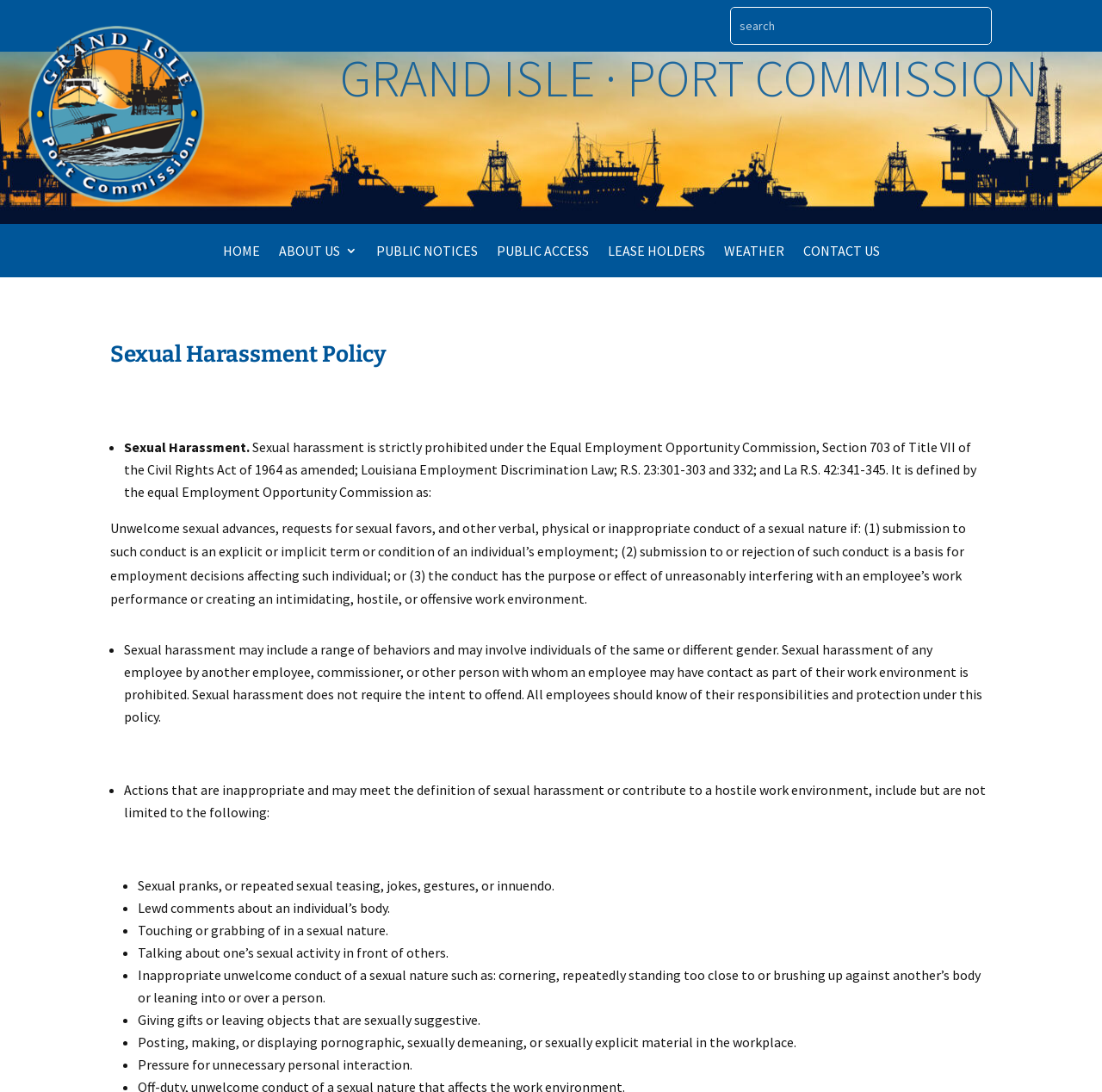What is the name of the port commission?
Use the information from the screenshot to give a comprehensive response to the question.

I found the answer by looking at the heading 'GRAND ISLE · PORT COMMISSION' which is located at the top of the webpage, indicating the name of the port commission.